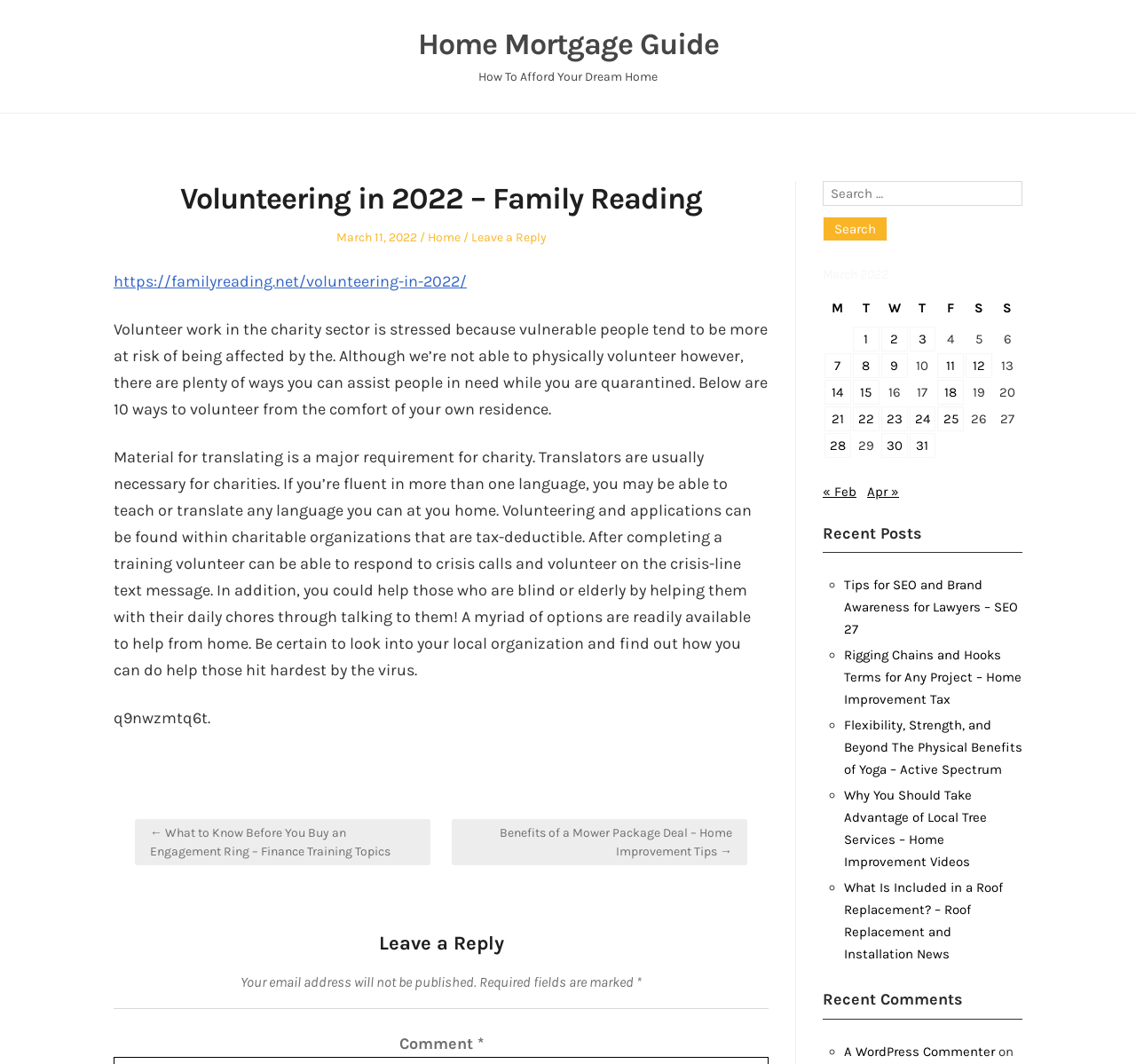Find the bounding box coordinates of the element to click in order to complete the given instruction: "Search for something."

[0.724, 0.17, 0.9, 0.193]